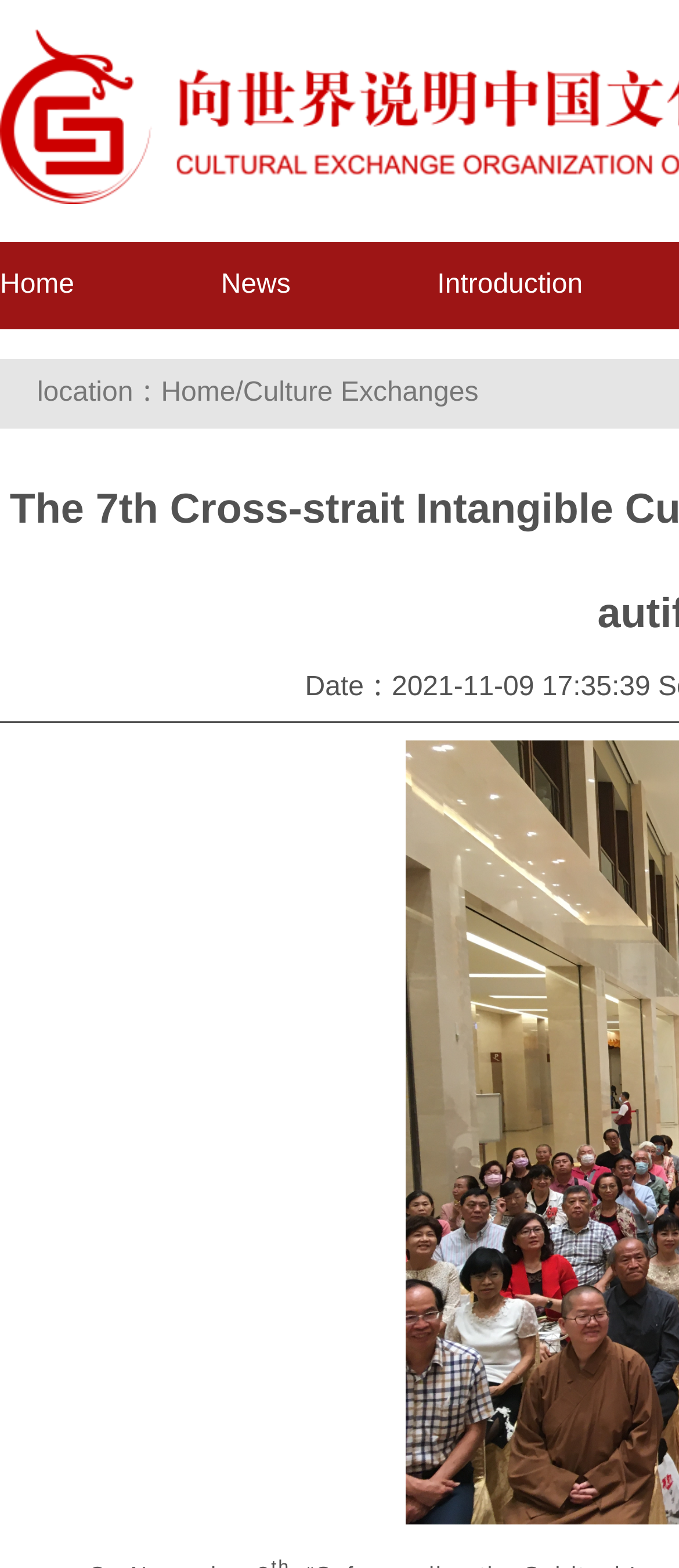What is the first menu item?
Give a one-word or short-phrase answer derived from the screenshot.

Home